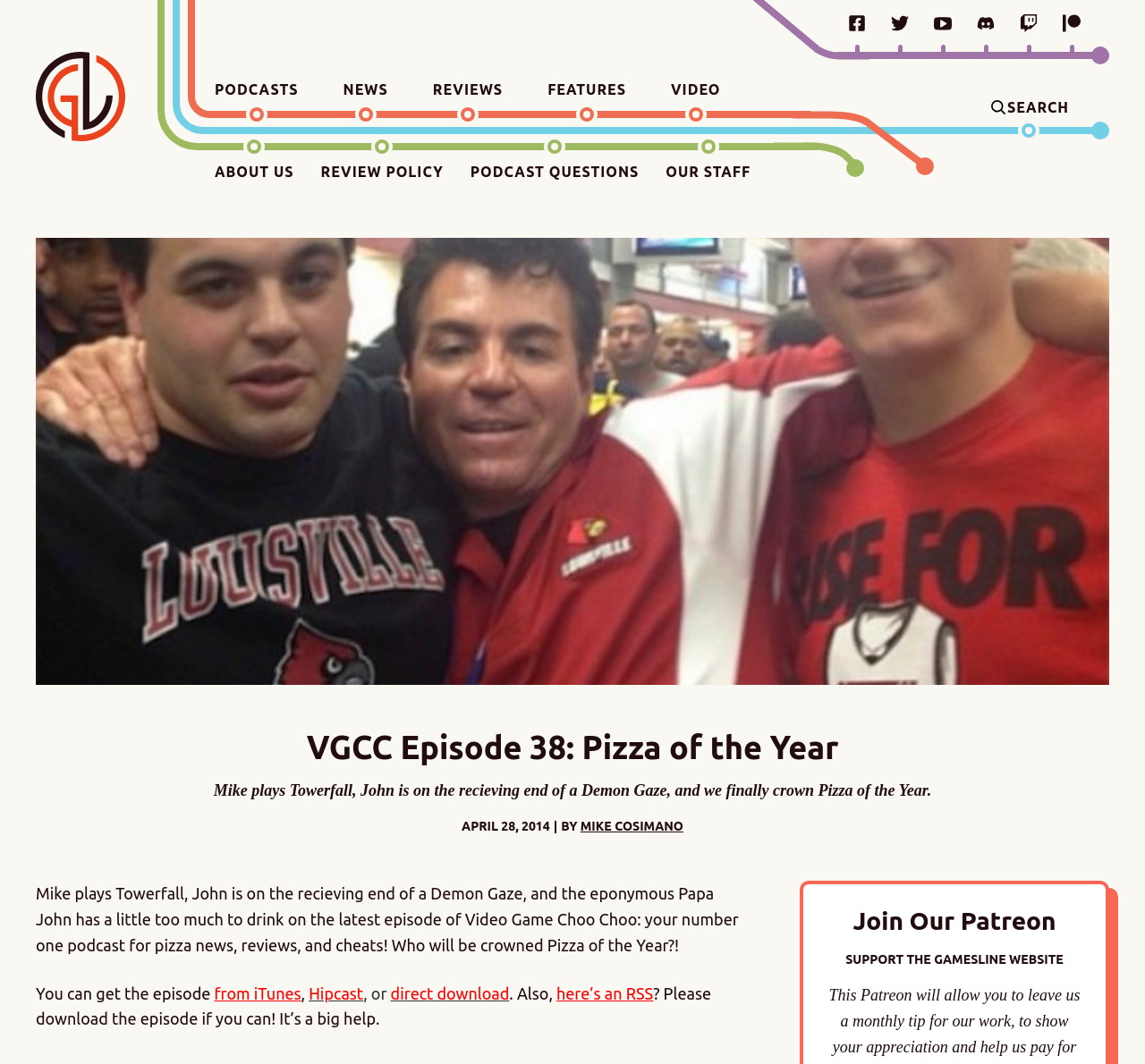Identify and provide the text of the main header on the webpage.

VGCC Episode 38: Pizza of the Year